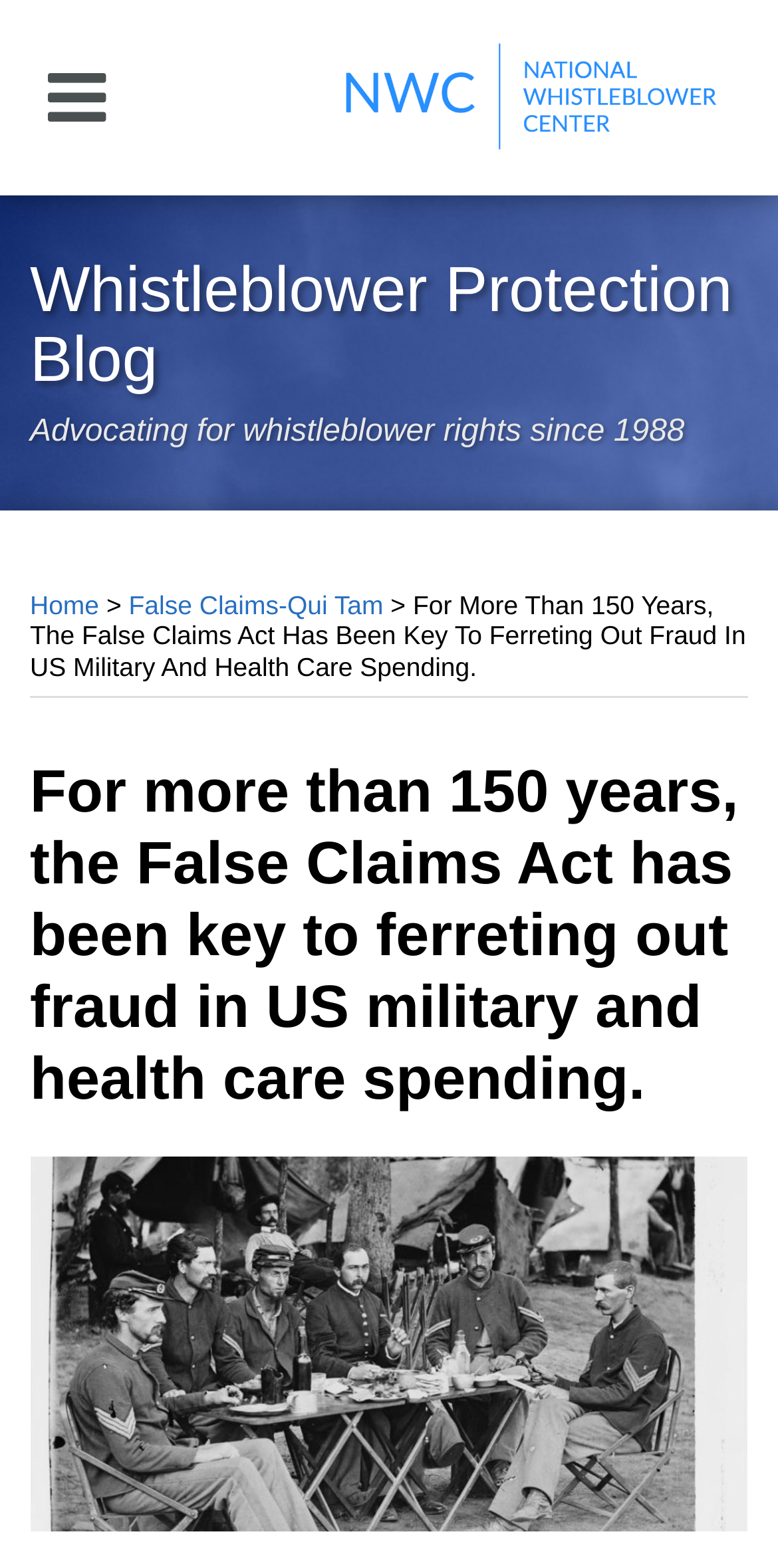Identify the bounding box coordinates of the clickable region necessary to fulfill the following instruction: "Click the National Whistleblower Center logo". The bounding box coordinates should be four float numbers between 0 and 1, i.e., [left, top, right, bottom].

[0.397, 0.019, 0.962, 0.105]